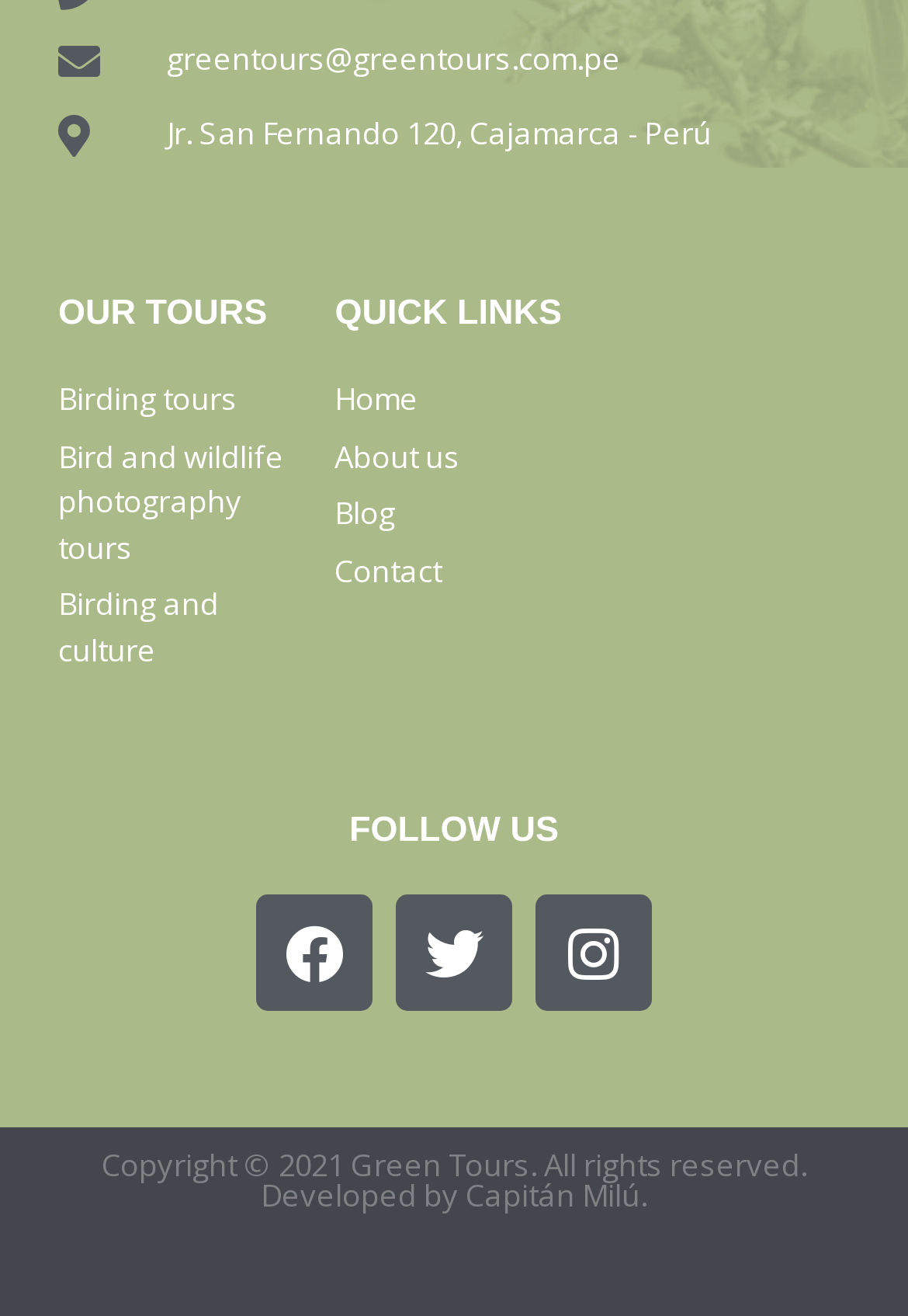Specify the bounding box coordinates of the area to click in order to follow the given instruction: "Follow on Facebook."

[0.282, 0.68, 0.41, 0.769]